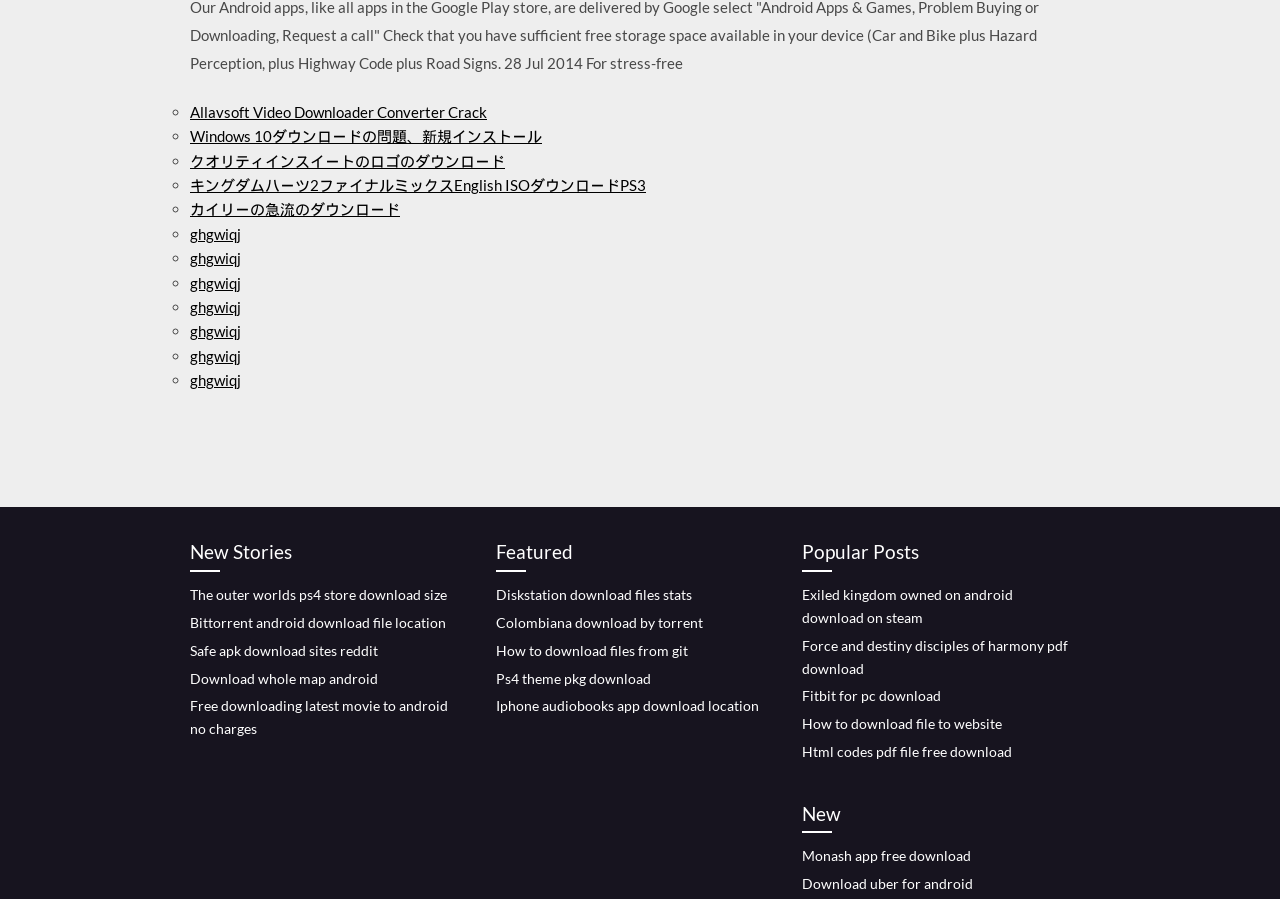Find and specify the bounding box coordinates that correspond to the clickable region for the instruction: "View 'The outer worlds ps4 store download size'".

[0.148, 0.652, 0.349, 0.671]